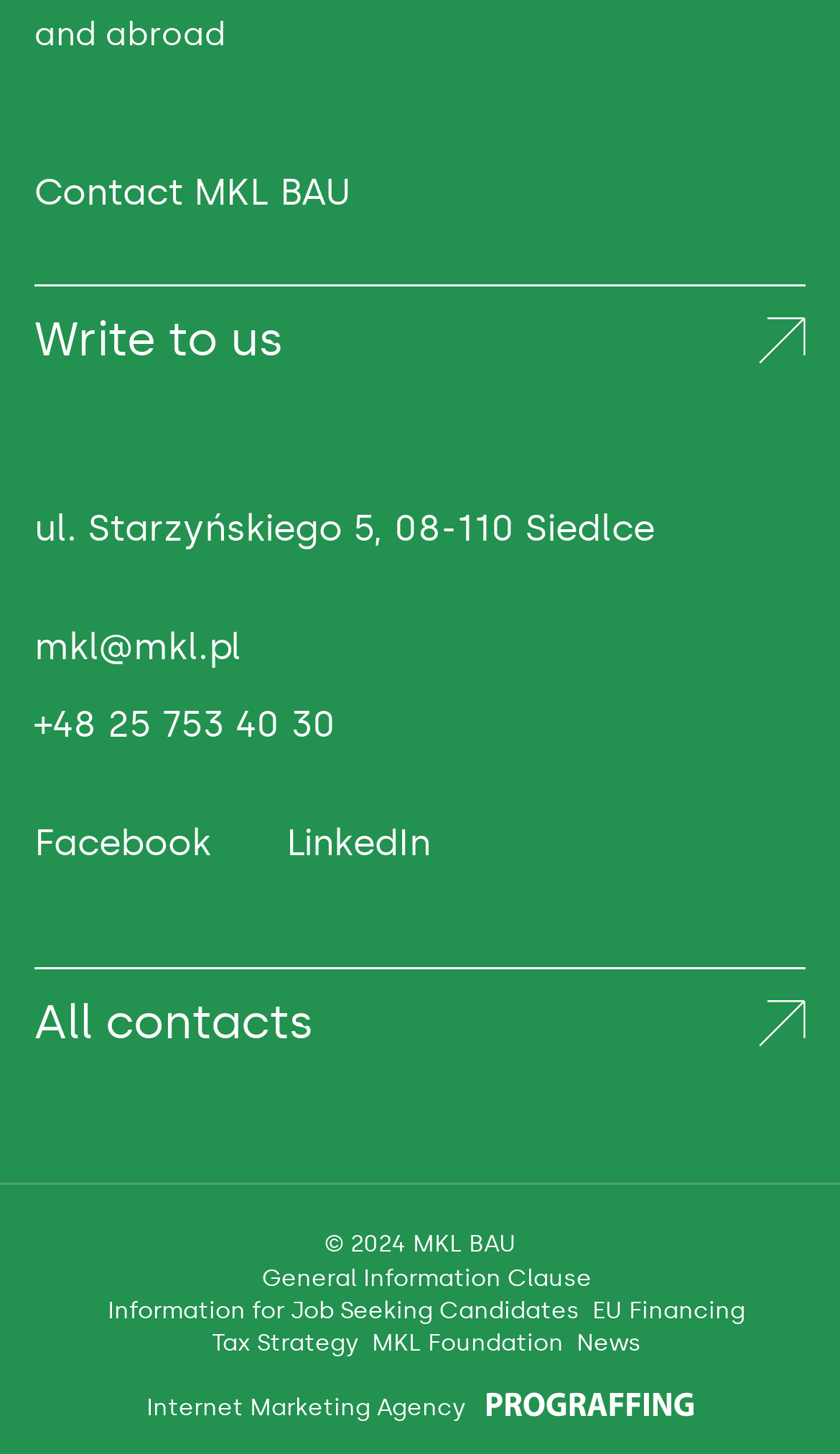Identify the bounding box coordinates of the clickable region to carry out the given instruction: "Write to us".

[0.041, 0.196, 0.959, 0.256]